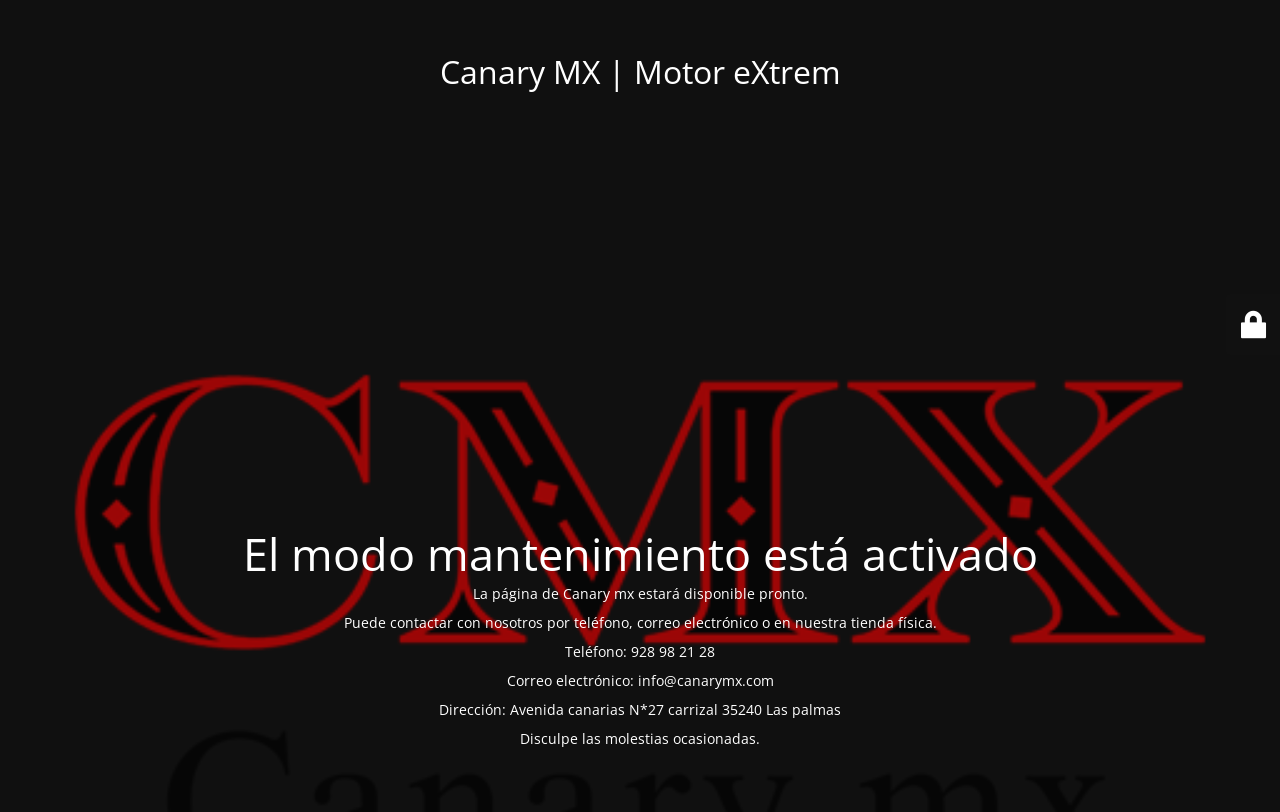What is the current status of the website?
Please answer using one word or phrase, based on the screenshot.

Under maintenance